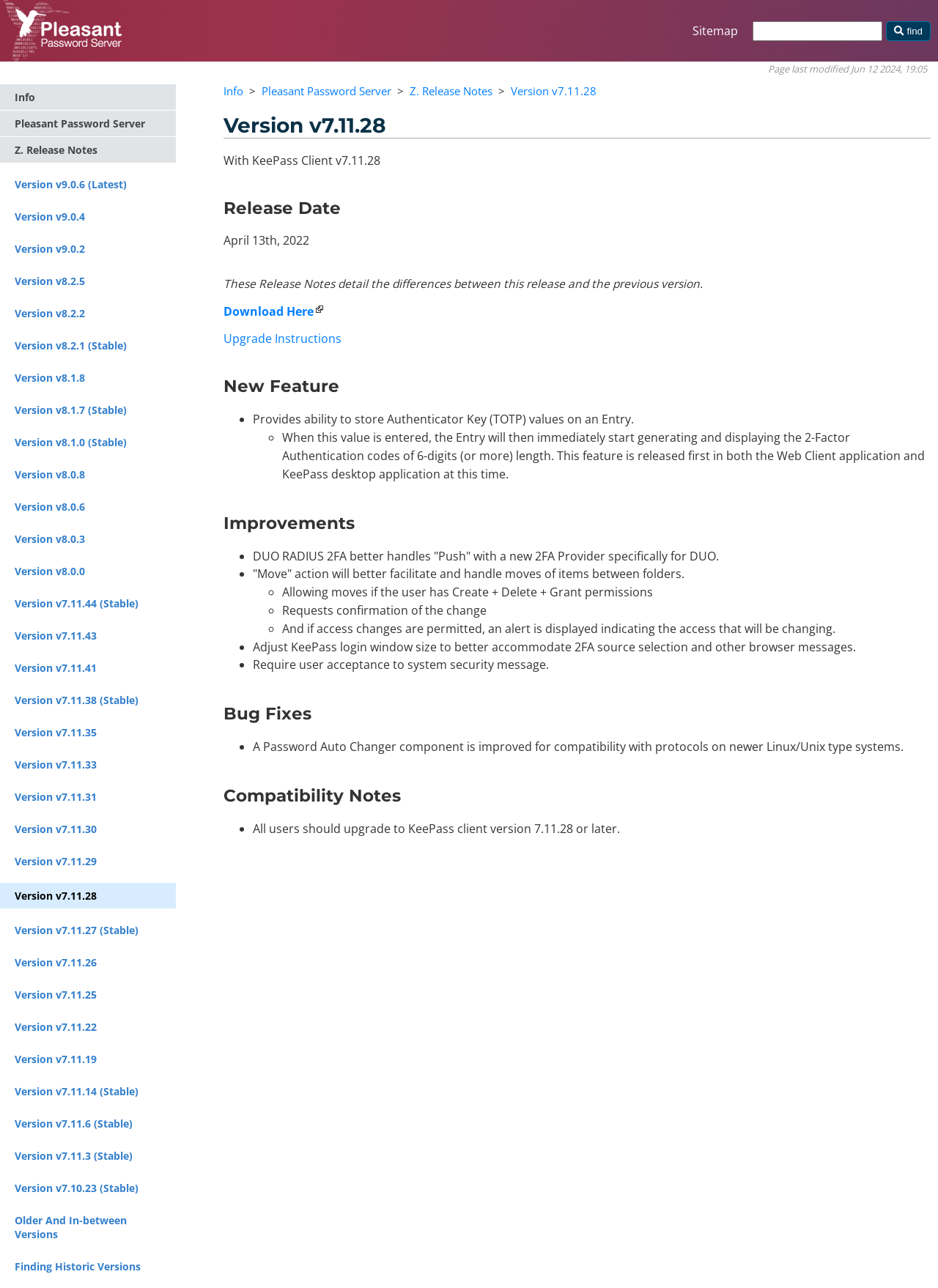Give the bounding box coordinates for the element described by: "Z. Release Notes".

[0.436, 0.065, 0.525, 0.076]